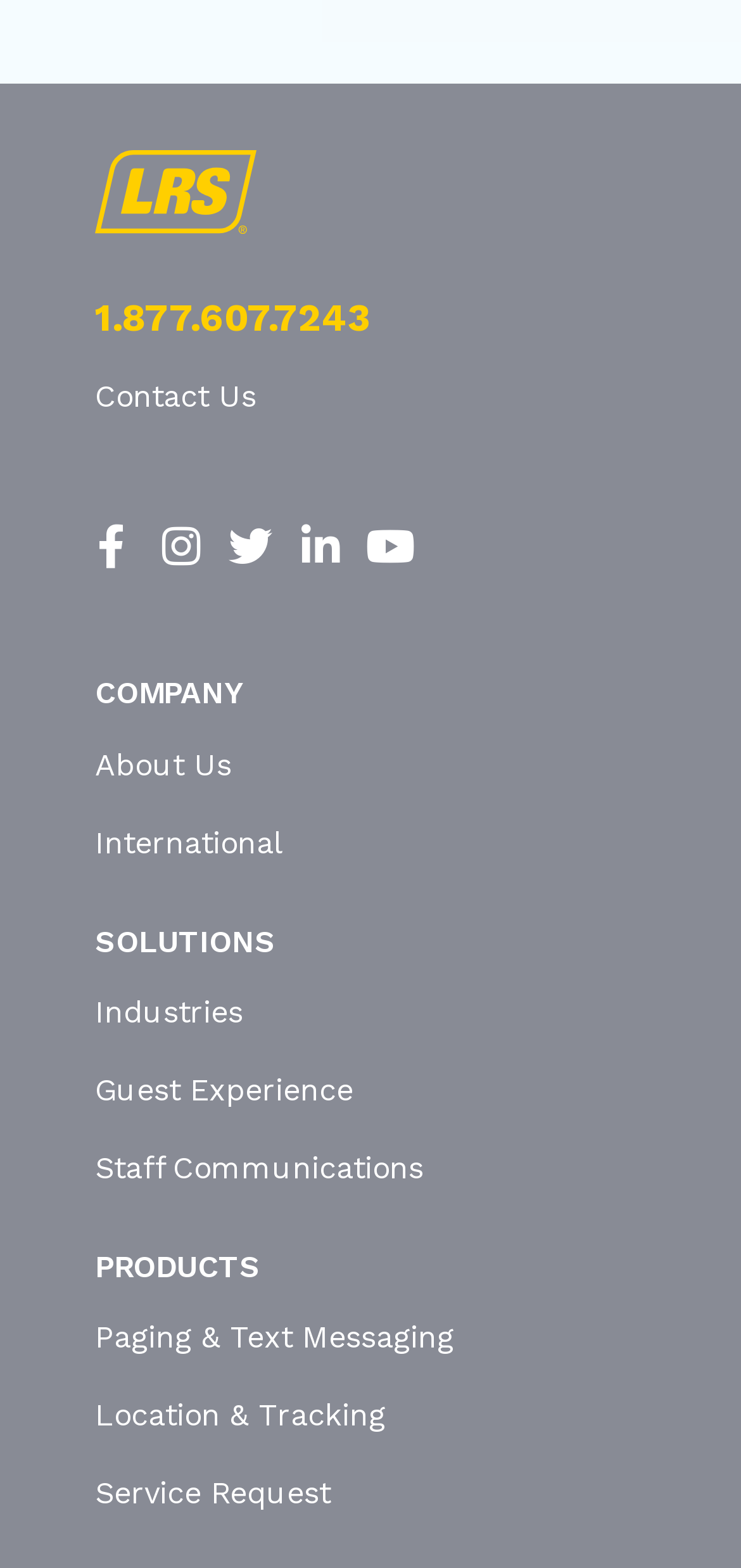Mark the bounding box of the element that matches the following description: "title="logo-gt-etv-w"".

None